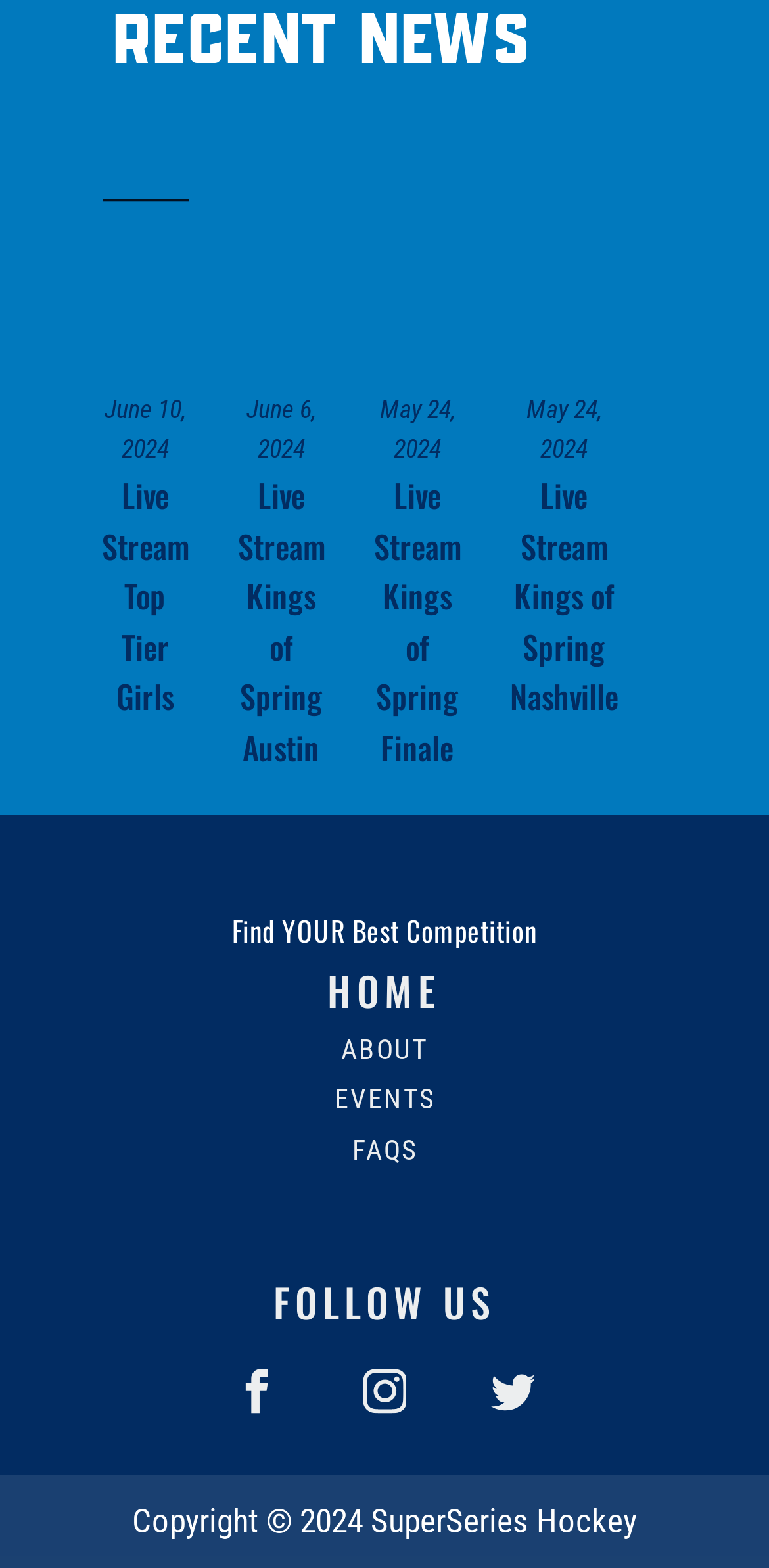Identify the bounding box coordinates of the section to be clicked to complete the task described by the following instruction: "View live stream of Top Tier Girls". The coordinates should be four float numbers between 0 and 1, formatted as [left, top, right, bottom].

[0.132, 0.301, 0.245, 0.46]